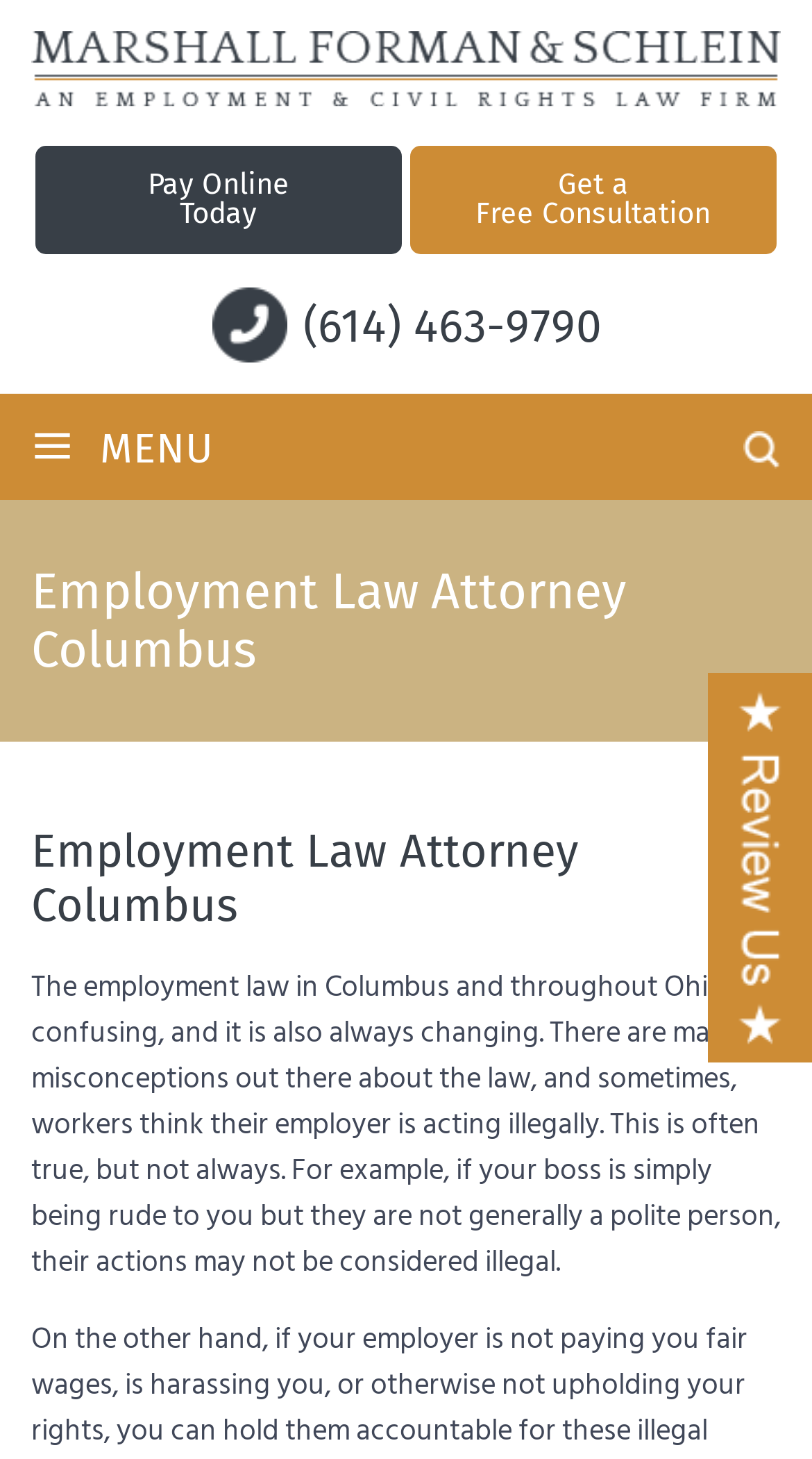What is the topic of the webpage? From the image, respond with a single word or brief phrase.

Employment Law